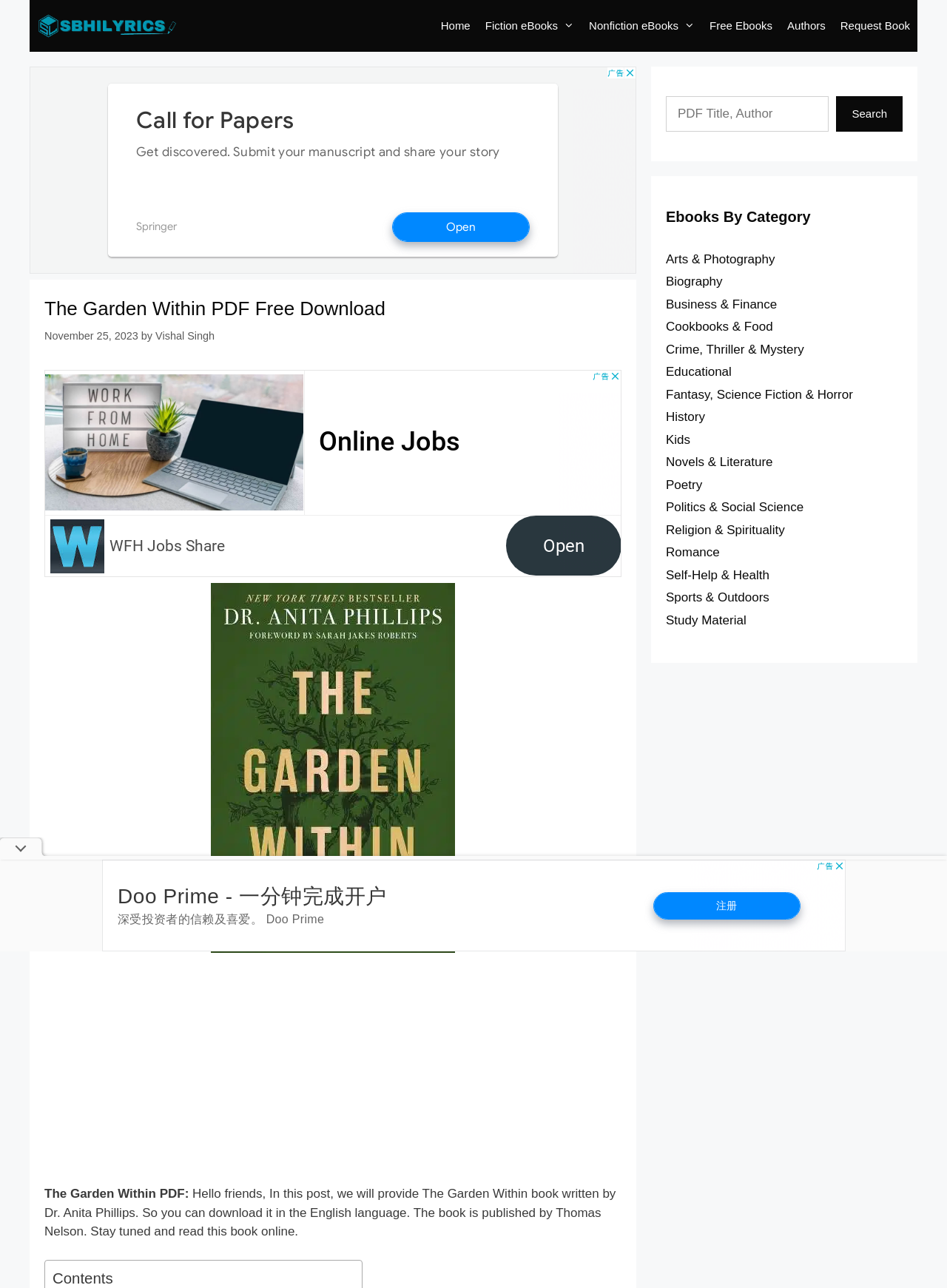Identify the bounding box coordinates of the section to be clicked to complete the task described by the following instruction: "Search for a book". The coordinates should be four float numbers between 0 and 1, formatted as [left, top, right, bottom].

[0.703, 0.075, 0.953, 0.102]